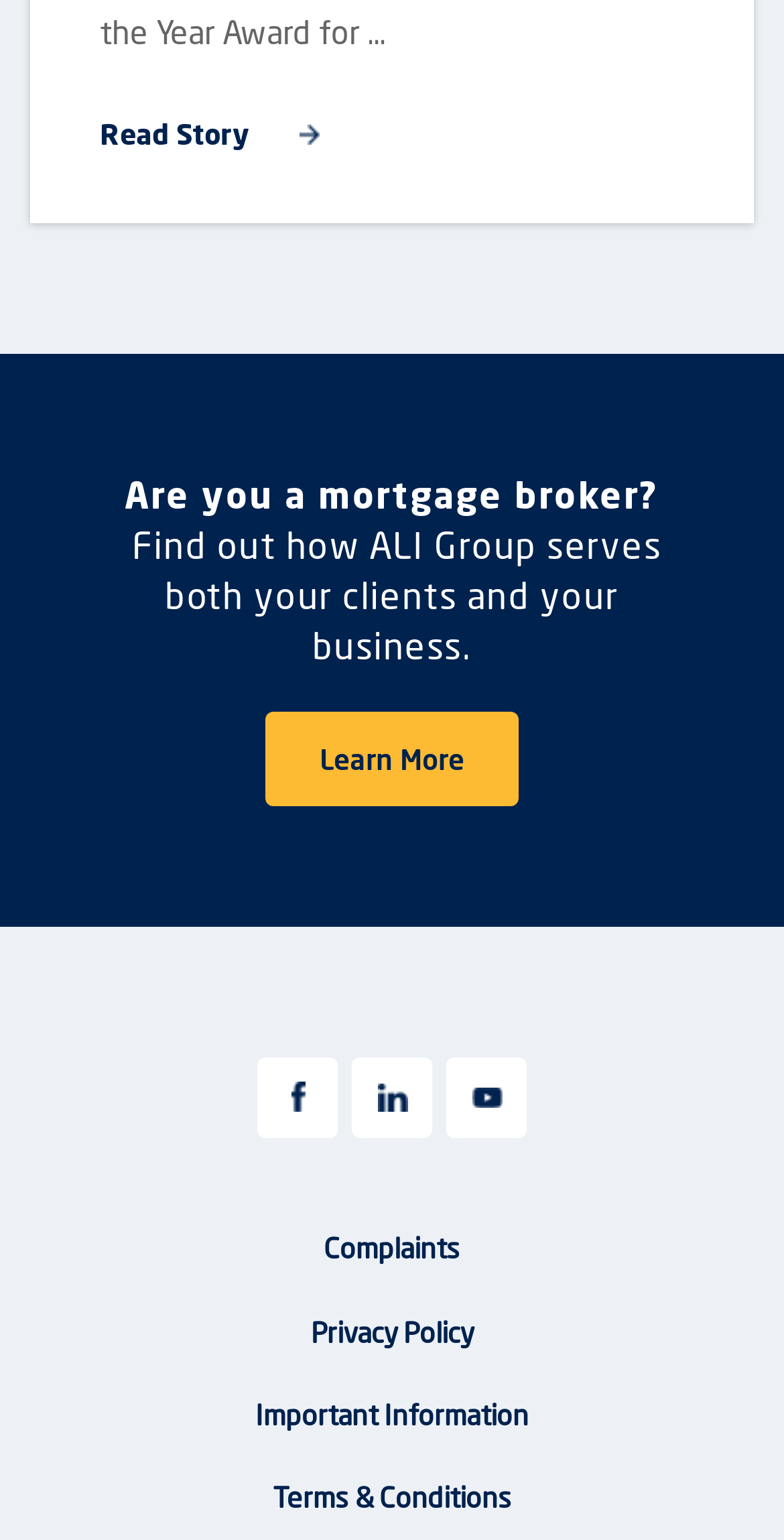Please answer the following question as detailed as possible based on the image: 
What is the position of the 'Learn More' link?

According to the bounding box coordinates, the 'Learn More' link is positioned below the static text 'Find out how ALI Group serves both your clients and your business.'.